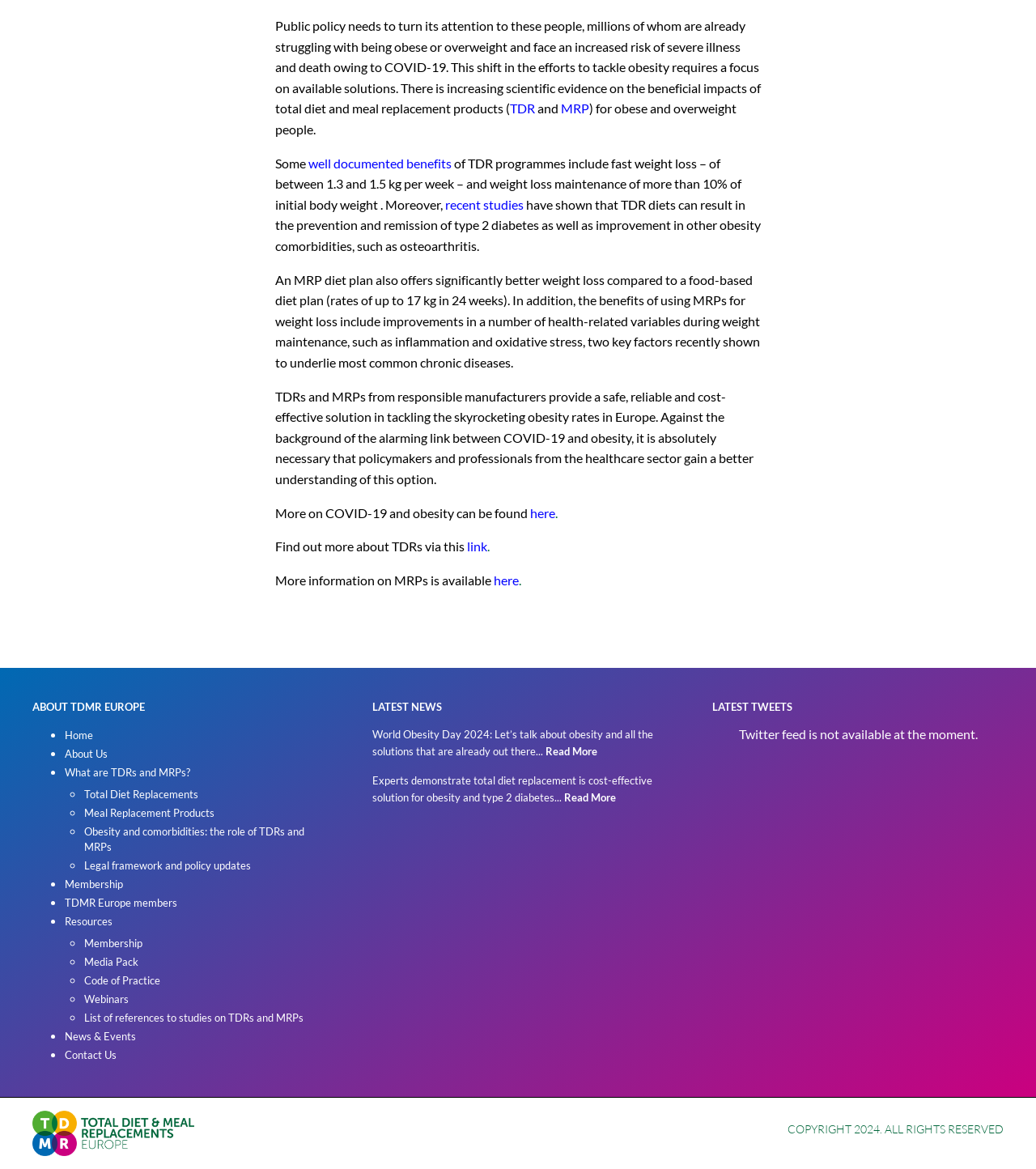Please determine the bounding box coordinates of the area that needs to be clicked to complete this task: 'Learn about Workshop Facilitation'. The coordinates must be four float numbers between 0 and 1, formatted as [left, top, right, bottom].

None